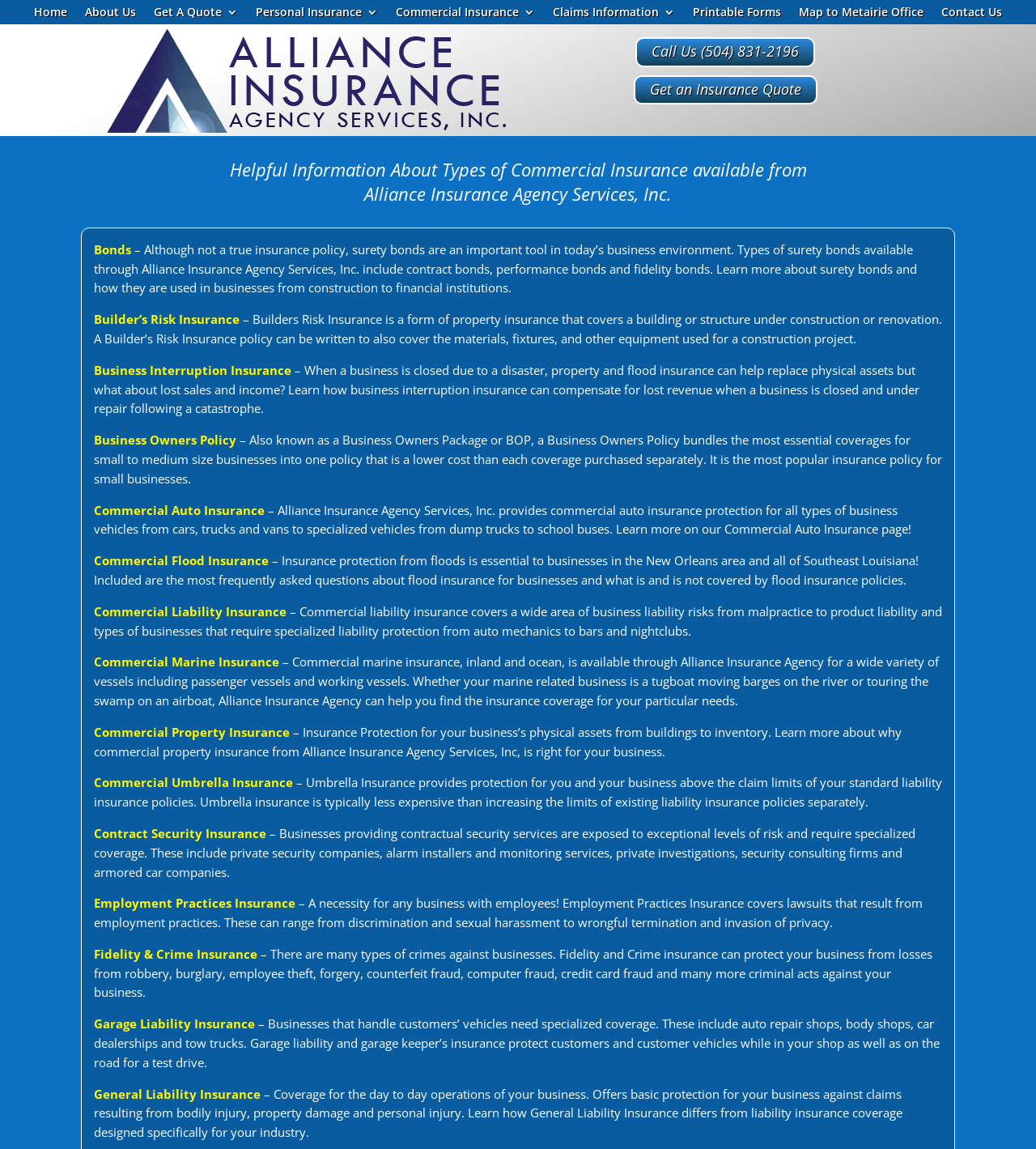Please analyze the image and provide a thorough answer to the question:
What is the purpose of Business Interruption Insurance?

I read the descriptive text associated with the link 'Business Interruption Insurance' and found that it explains how this type of insurance compensates for lost revenue when a business is closed and under repair following a catastrophe.